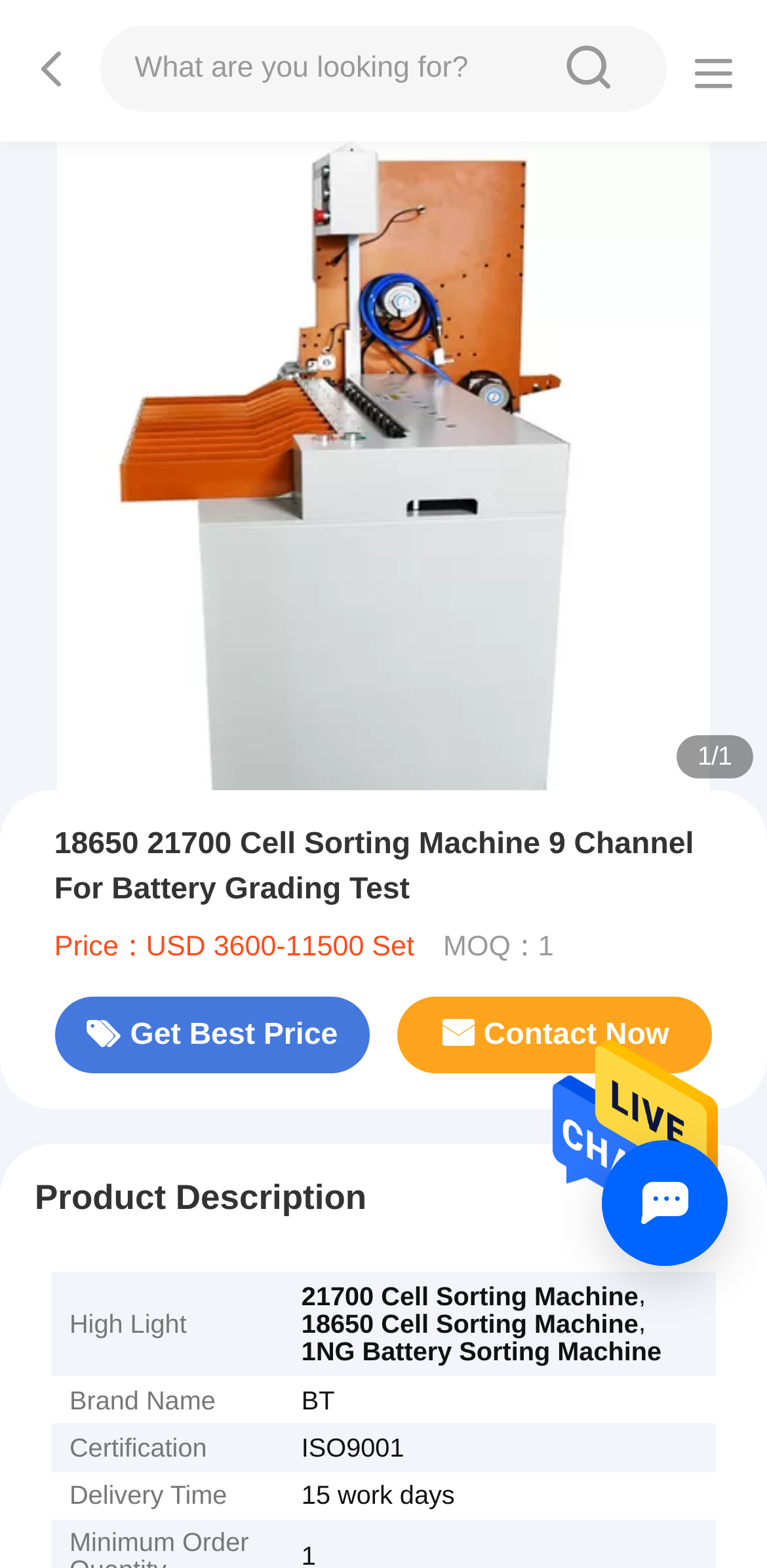Using the webpage screenshot and the element description sousou text, determine the bounding box coordinates. Specify the coordinates in the format (top-left x, top-left y, bottom-right x, bottom-right y) with values ranging from 0 to 1.

[0.672, 0.019, 0.864, 0.069]